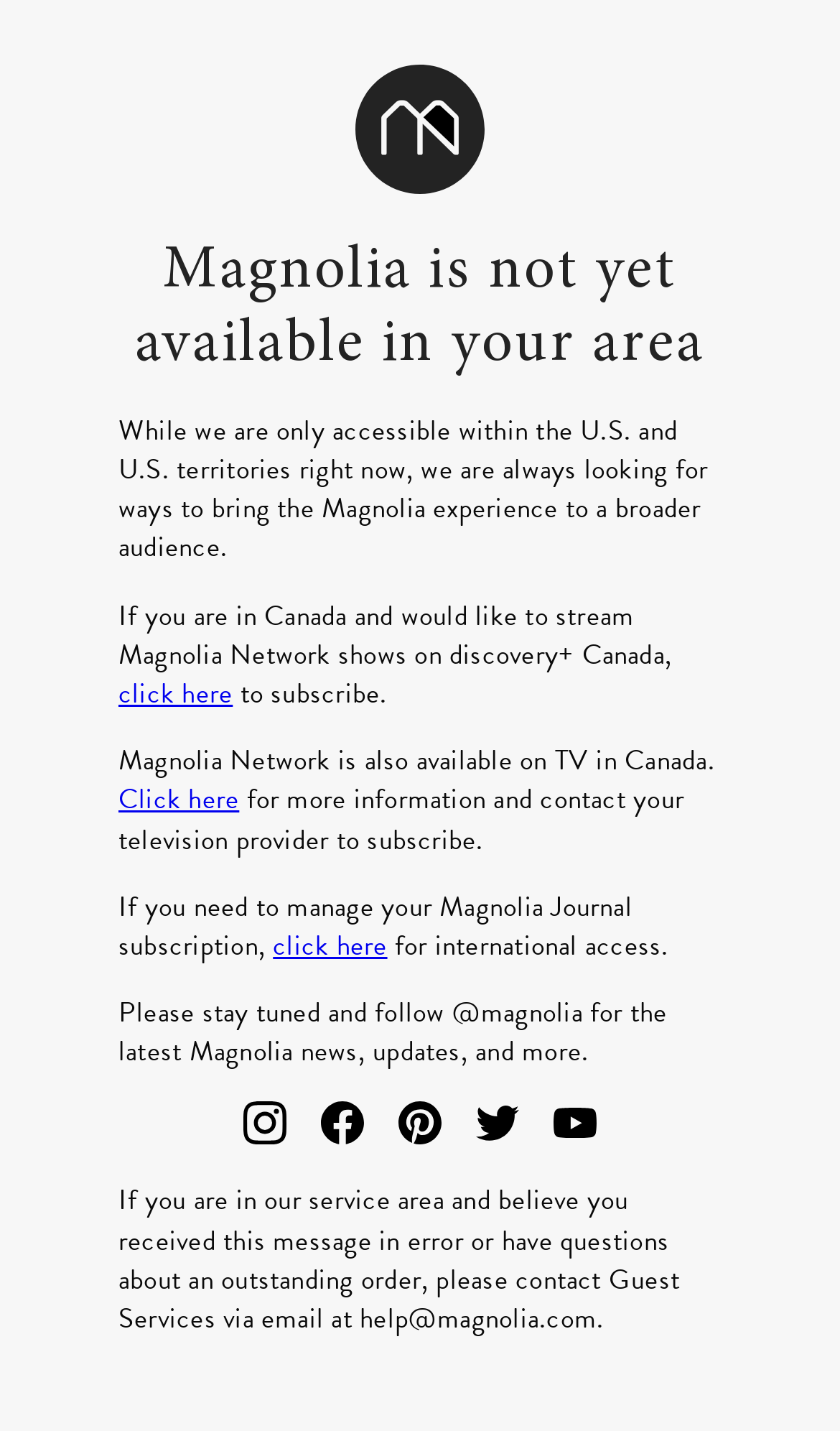What social media platforms can users follow Magnolia on?
Answer briefly with a single word or phrase based on the image.

Instagram, Facebook, Pinterest, Twitter, Youtube